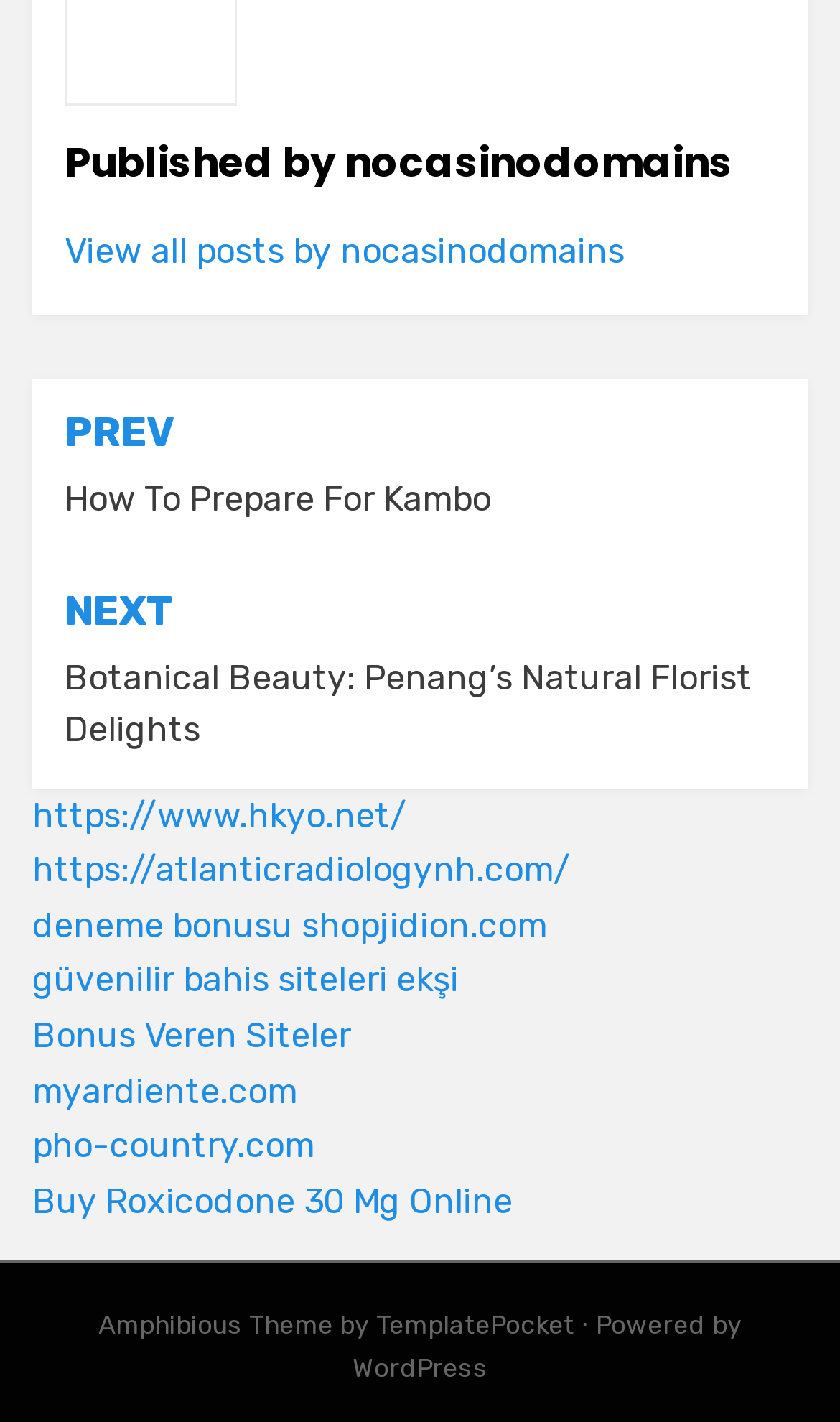Please identify the bounding box coordinates of the element's region that I should click in order to complete the following instruction: "View all posts by nocasinodomains". The bounding box coordinates consist of four float numbers between 0 and 1, i.e., [left, top, right, bottom].

[0.077, 0.163, 0.744, 0.192]